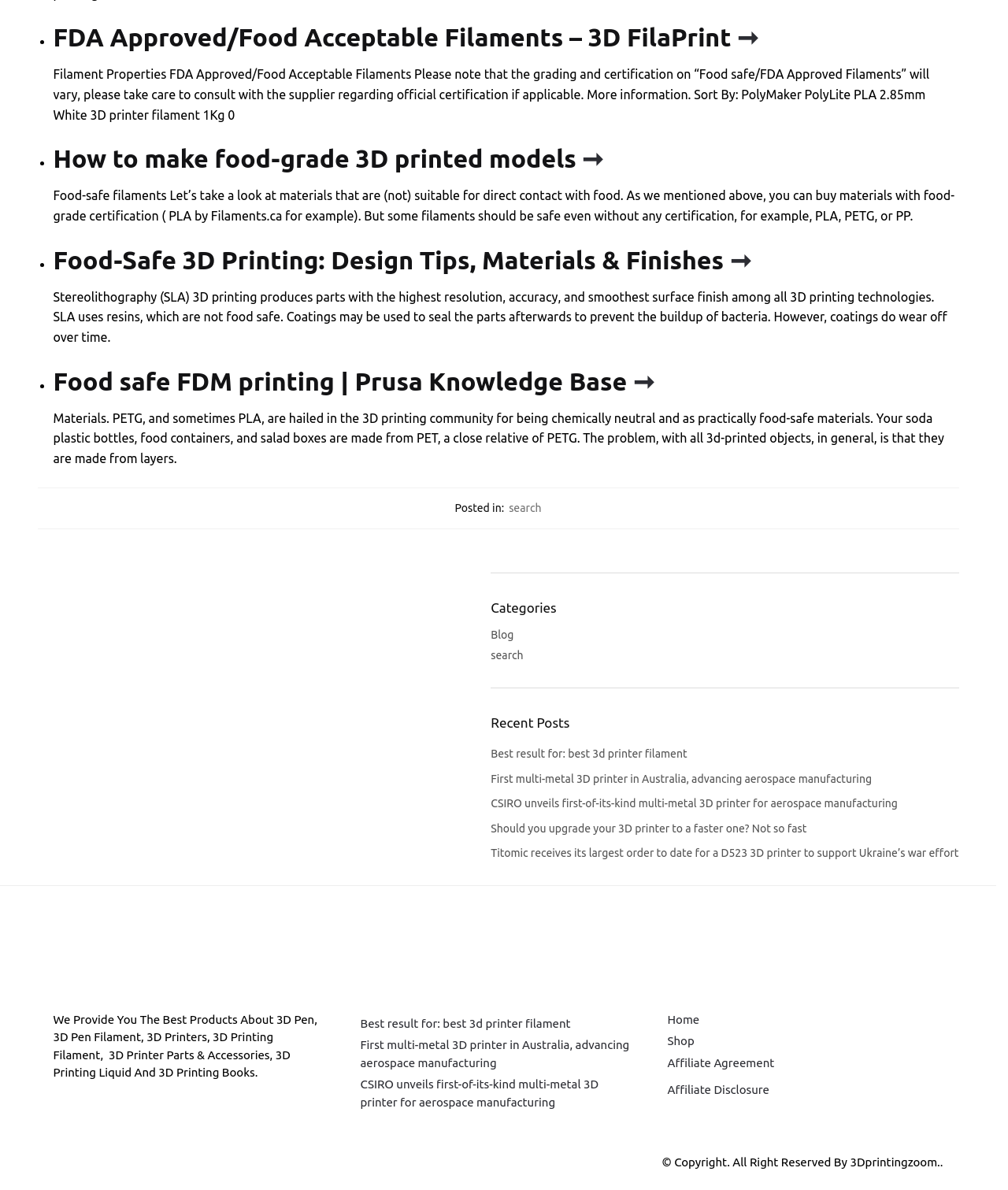Could you indicate the bounding box coordinates of the region to click in order to complete this instruction: "Visit 'Food safe FDM printing | Prusa Knowledge Base'".

[0.053, 0.301, 0.951, 0.327]